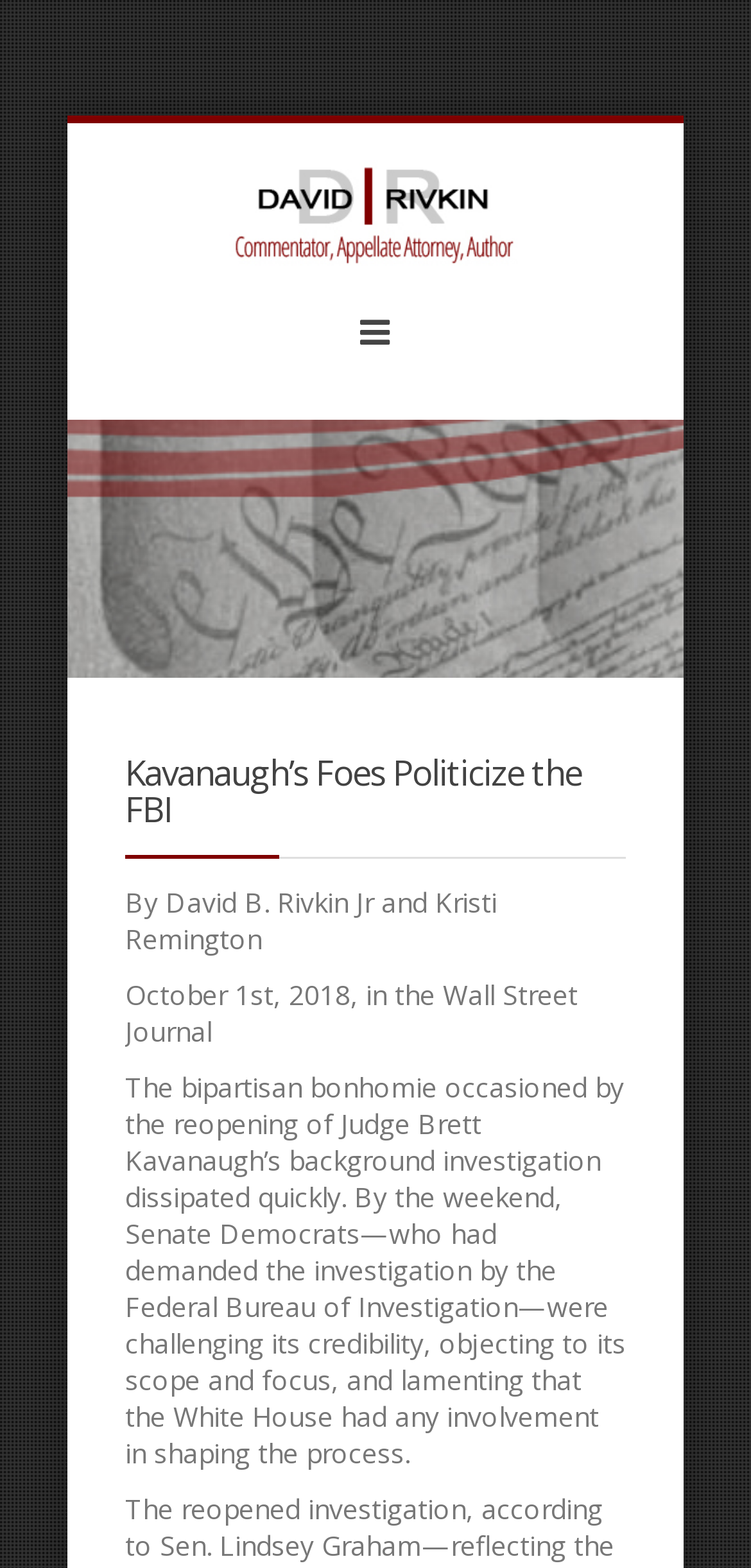What is the date of the article?
Using the information from the image, give a concise answer in one word or a short phrase.

October 1st, 2018